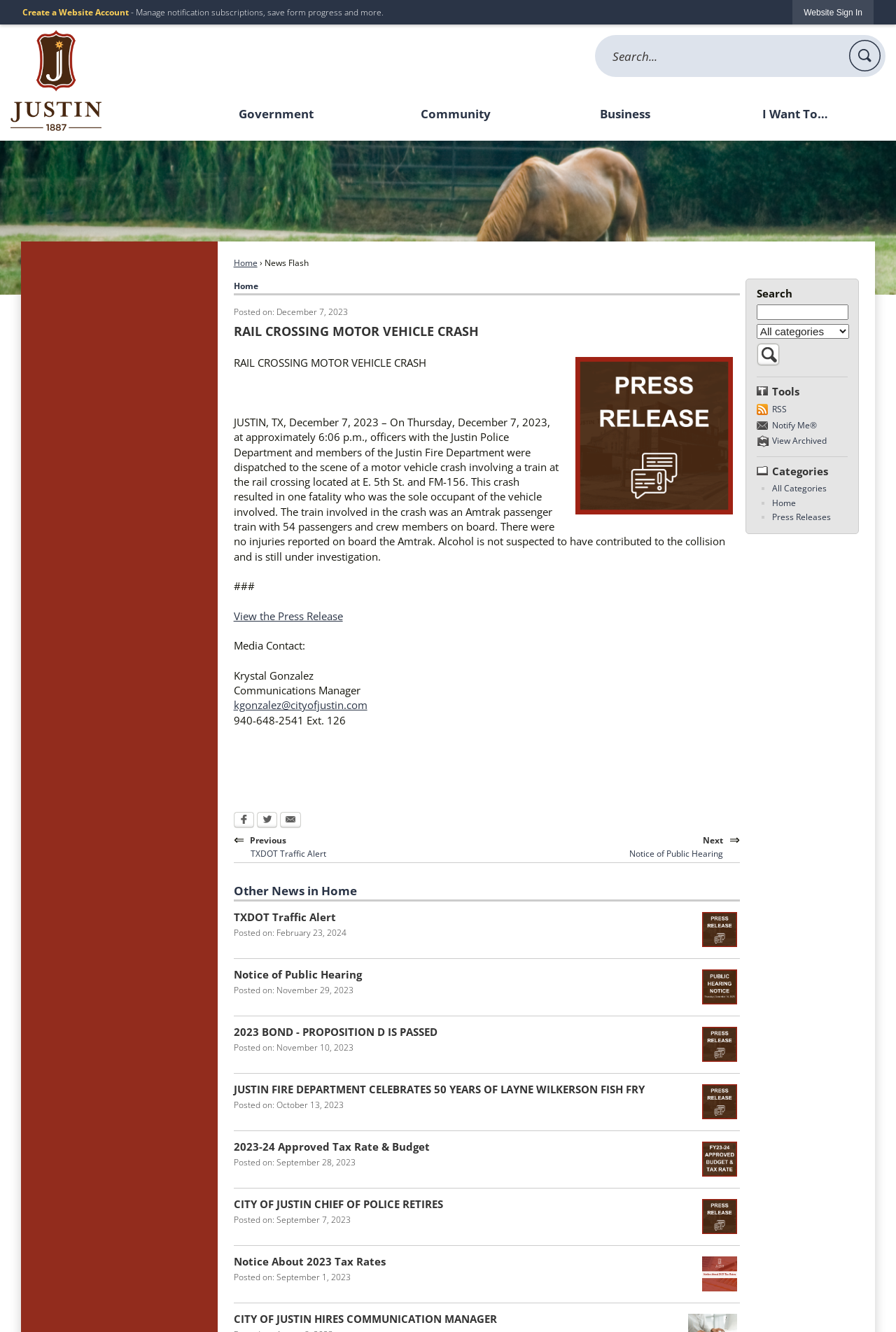What is the title of the news flash?
Provide a fully detailed and comprehensive answer to the question.

I found the title of the news flash by looking at the heading 'RAIL CROSSING MOTOR VEHICLE CRASH' which is the title of the news flash.